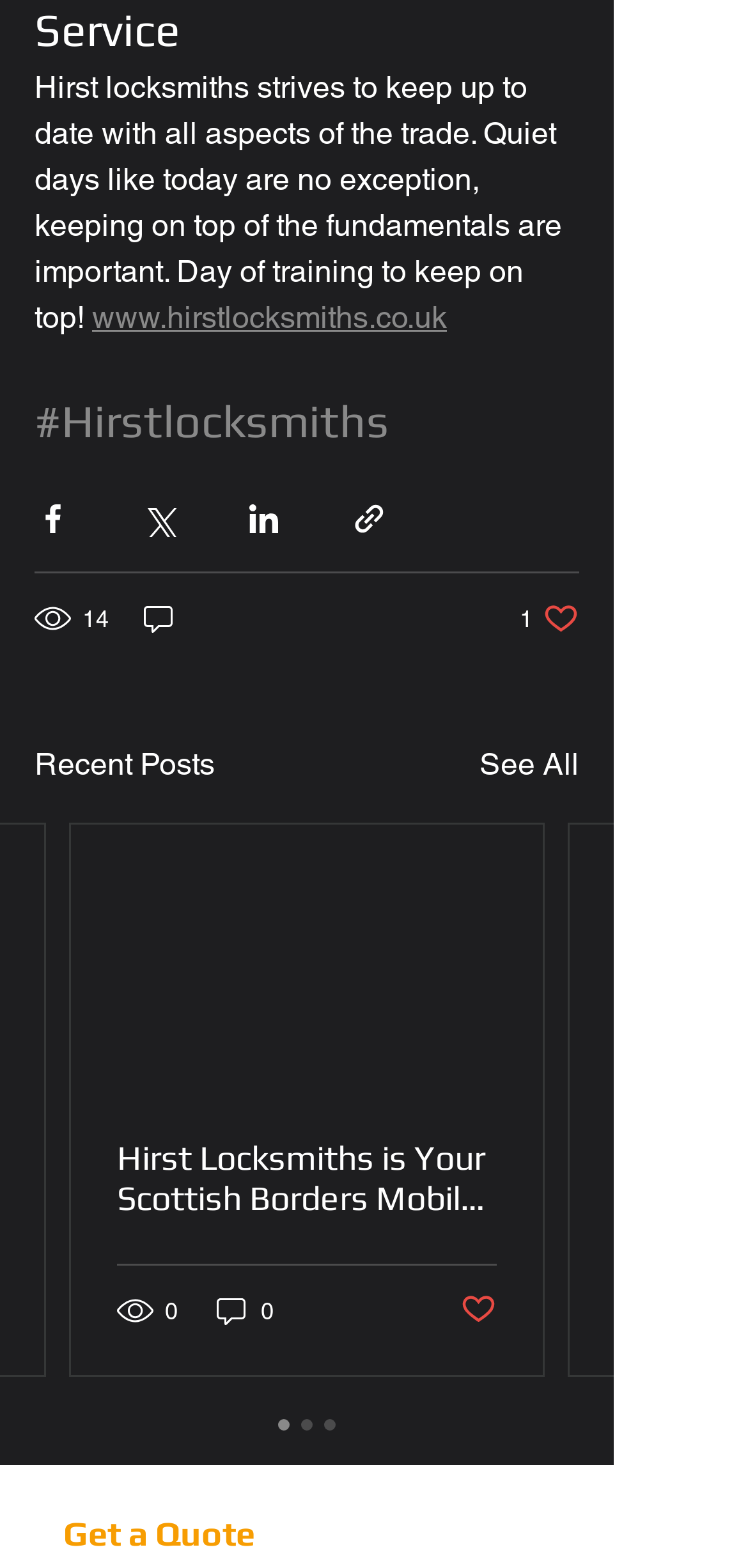Determine the bounding box coordinates of the target area to click to execute the following instruction: "Visit the Hirst Locksmiths website."

[0.123, 0.19, 0.597, 0.213]